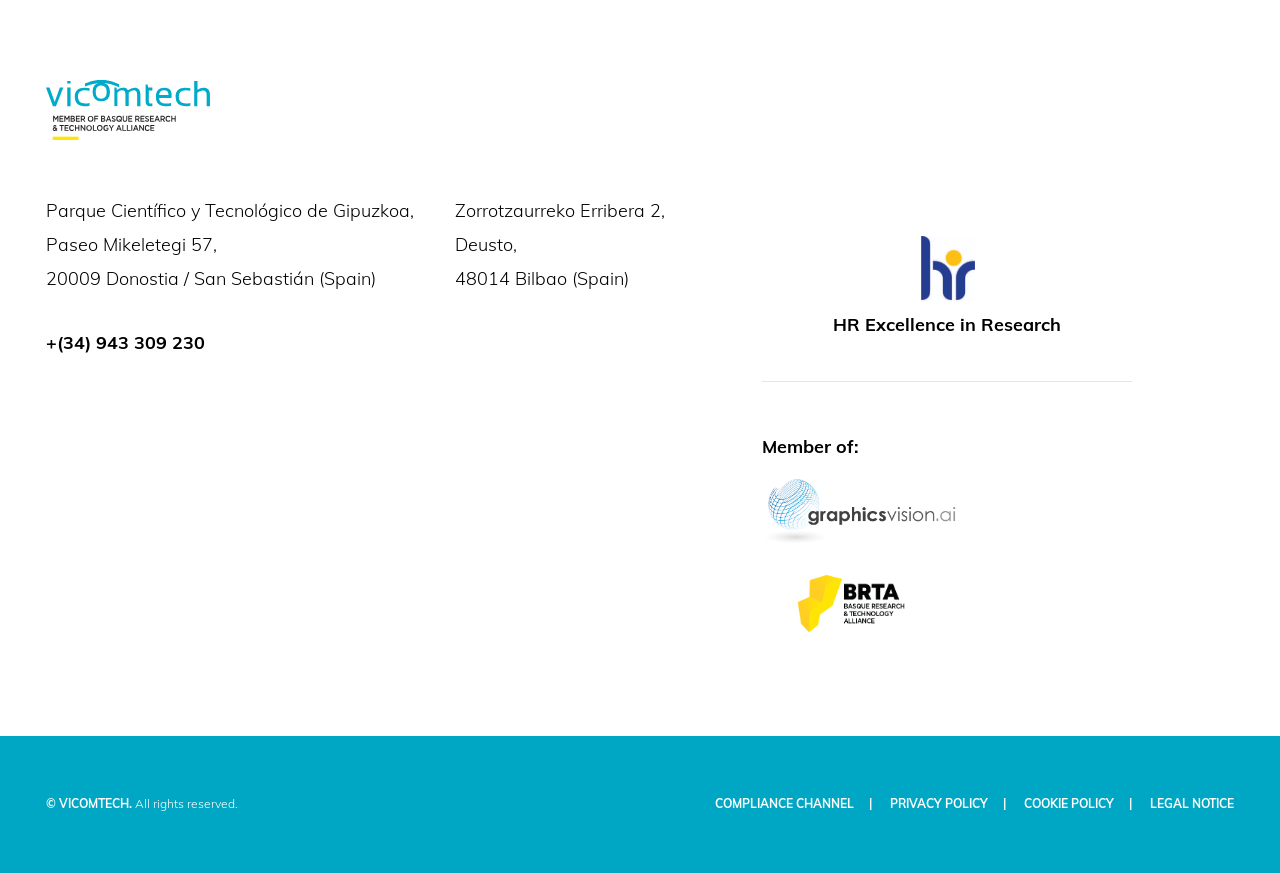How many locations are listed on the webpage?
Please use the image to provide a one-word or short phrase answer.

2